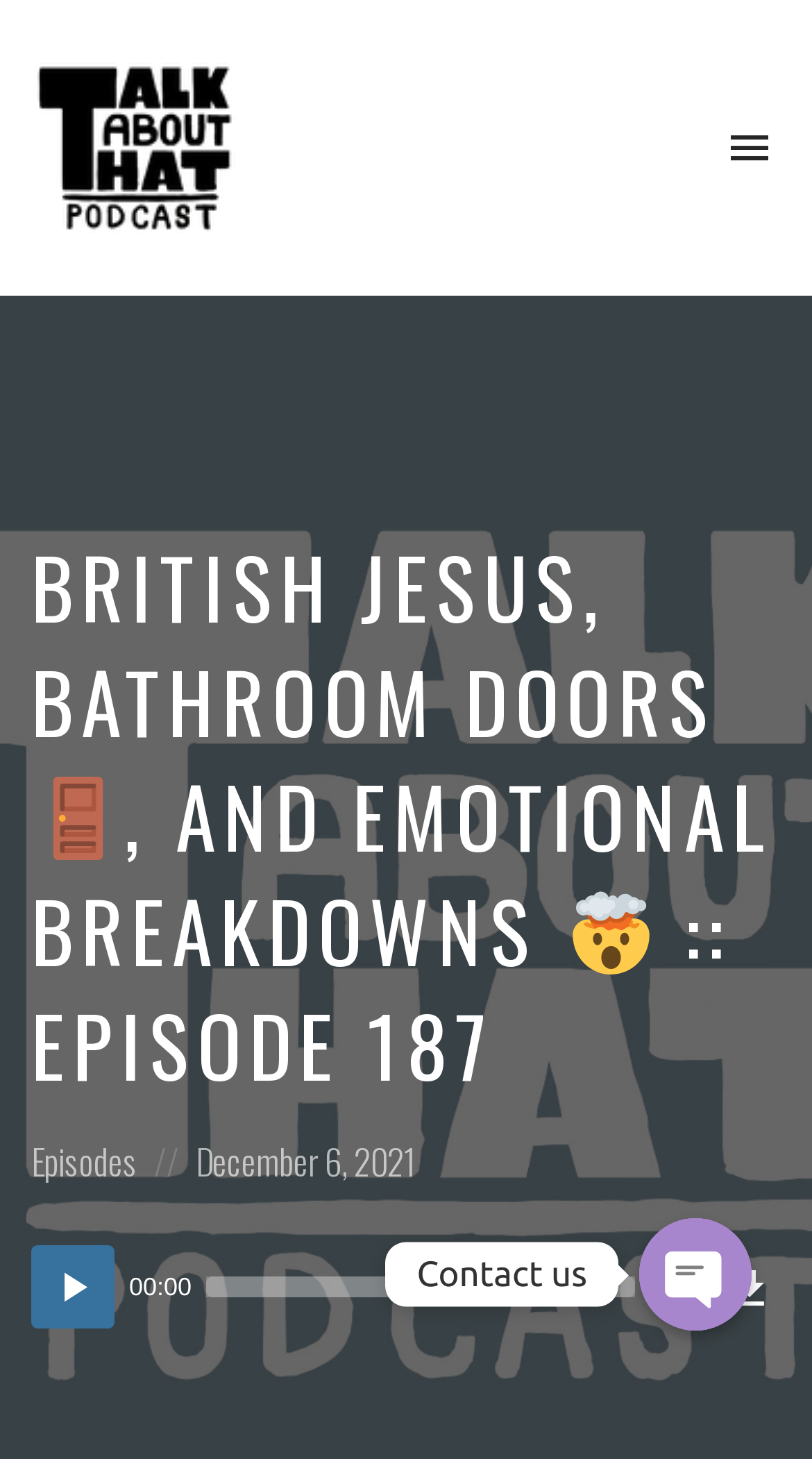Give a complete and precise description of the webpage's appearance.

This webpage appears to be a podcast episode page. At the top, there is a heading that reads "Talk About That" with a link and an image beside it. Below this, there is a static text that says "Podcast". 

On the right side of the page, near the top, there is a toggle navigation link with an icon. The main content of the page is a heading that reads "BRITISH JESUS, BATHROOM DOORS 🚪, AND EMOTIONAL BREAKDOWNS 🤯 :: EPISODE 187" with two images of emojis 🚪 and 🤯. 

Below this heading, there are several sections of text and links. There is a section that says "Posted in:" followed by a link to "Episodes". Another section says "Posted on" followed by a link to the date "December 6, 2021". 

Further down, there is an "Audio Player" section with a play button, a timer, and a time slider. The timer displays the time "00:00" and the time slider has a value text of "00:00" at the beginning and "52:41" at the end. There is also a download episode link with an icon.

At the bottom of the page, there are several links to social media platforms, including "Email" and "Instagram", each with an image. There is also a "Contact us" section with a button that says "OPEN CHATY" and an image.